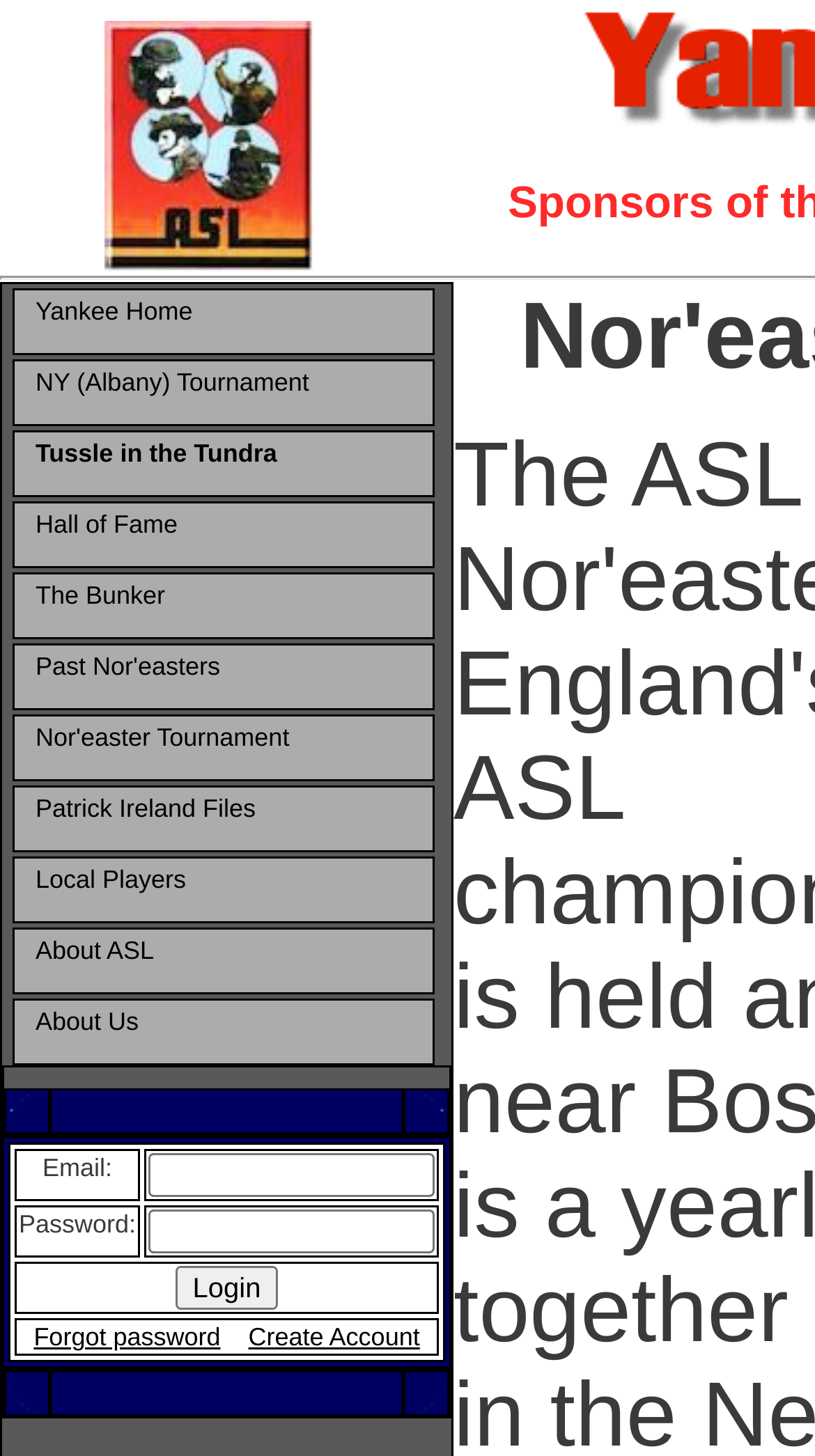Please locate the bounding box coordinates for the element that should be clicked to achieve the following instruction: "Click on the Forgot password link". Ensure the coordinates are given as four float numbers between 0 and 1, i.e., [left, top, right, bottom].

[0.041, 0.908, 0.271, 0.928]